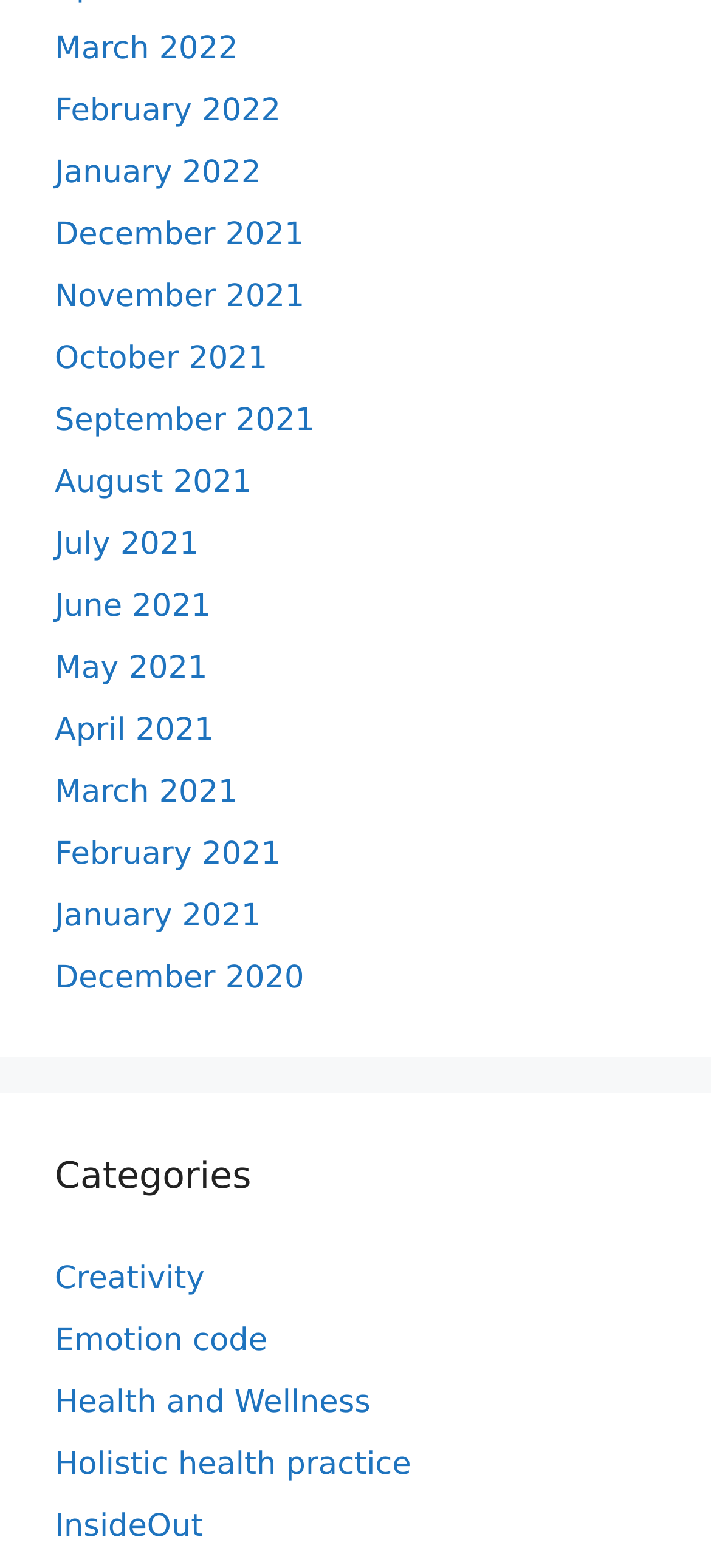Please mark the bounding box coordinates of the area that should be clicked to carry out the instruction: "Browse December 2021".

[0.077, 0.138, 0.428, 0.161]